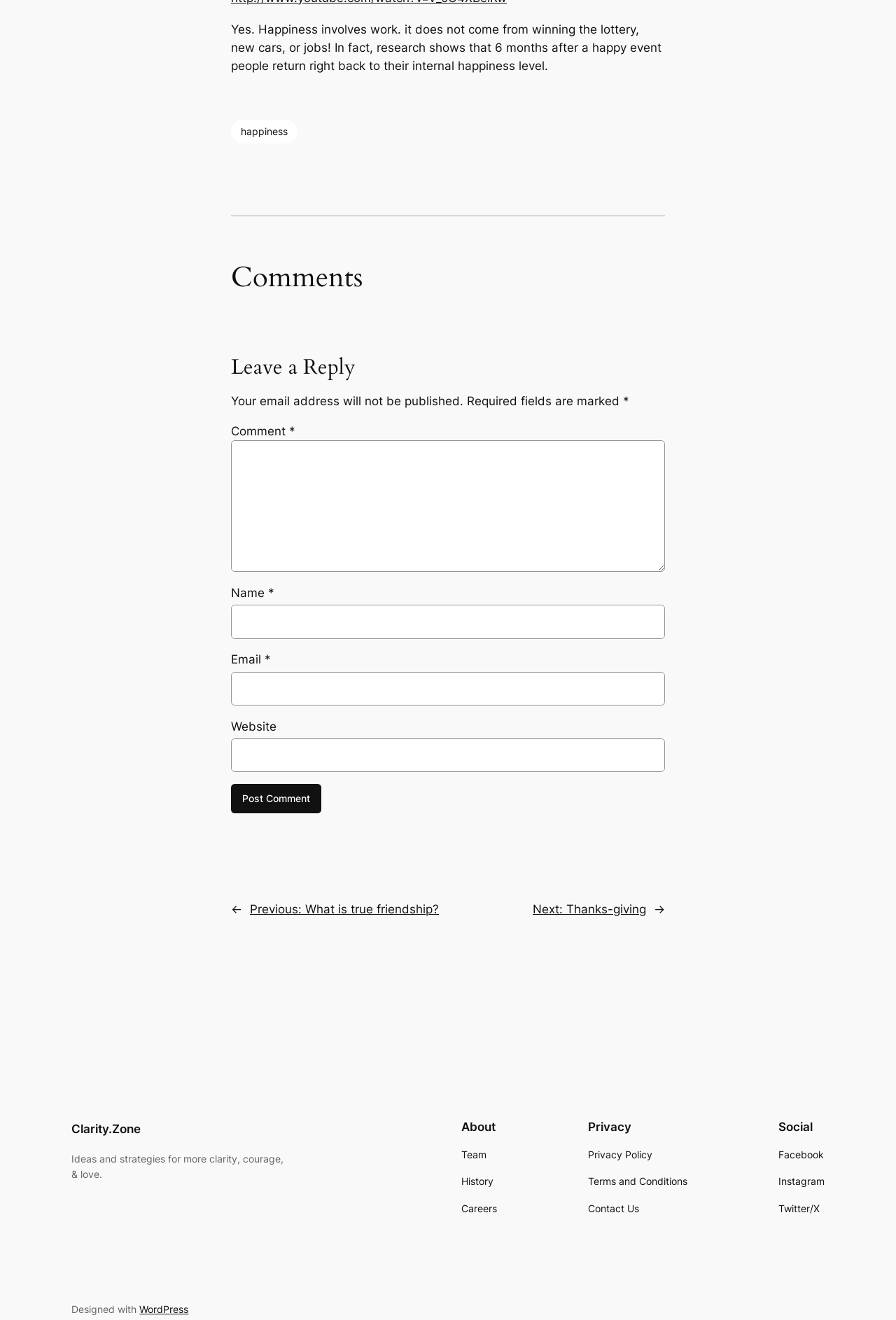What is required to leave a reply?
Kindly answer the question with as much detail as you can.

To determine what is required to leave a reply, we can look at the textboxes and their corresponding labels. The textboxes are labeled as 'Name *', 'Email *', and 'Comment *', indicating that these fields are required to leave a reply.